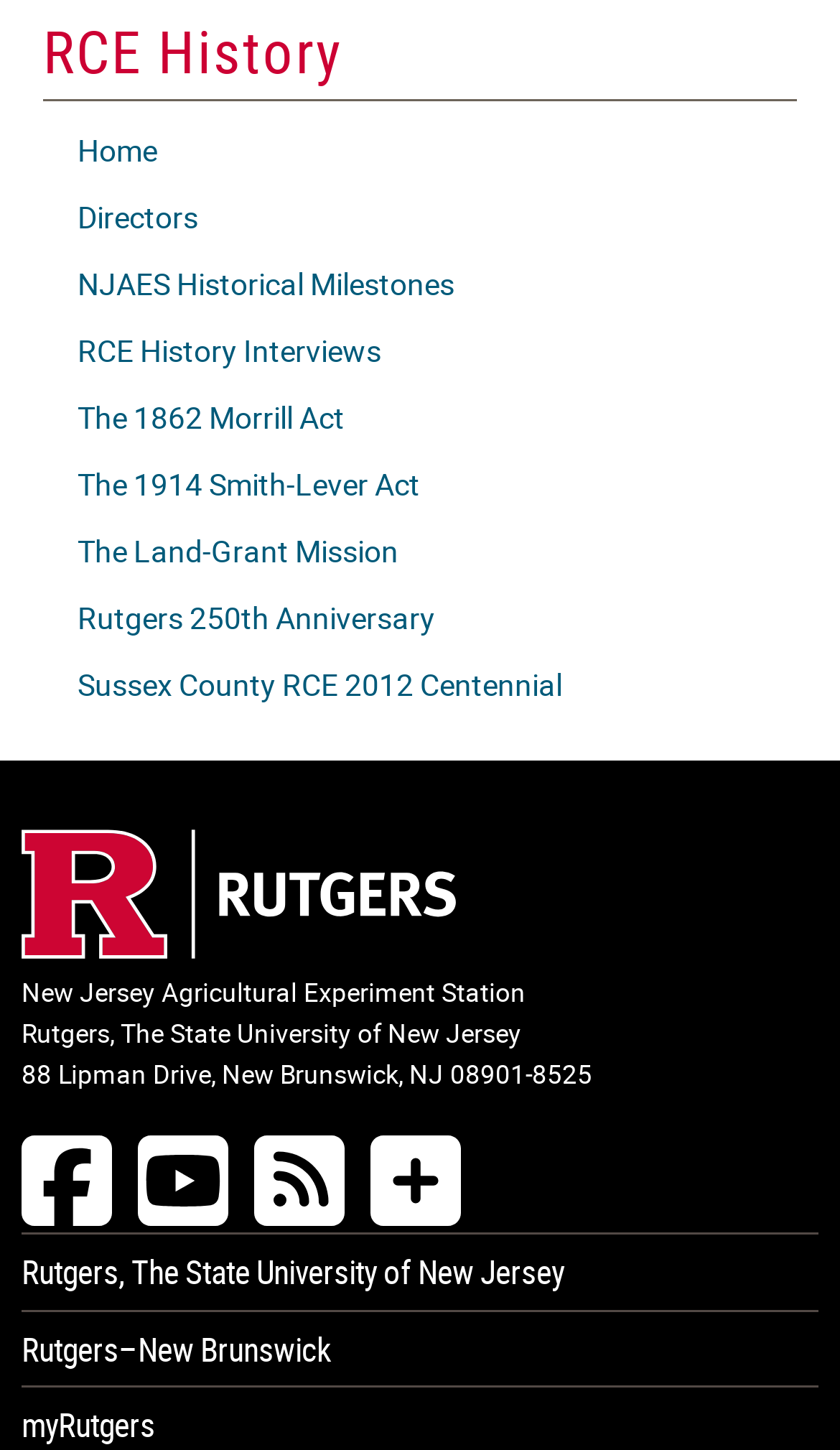How many social media links are available?
Look at the image and answer the question using a single word or phrase.

4